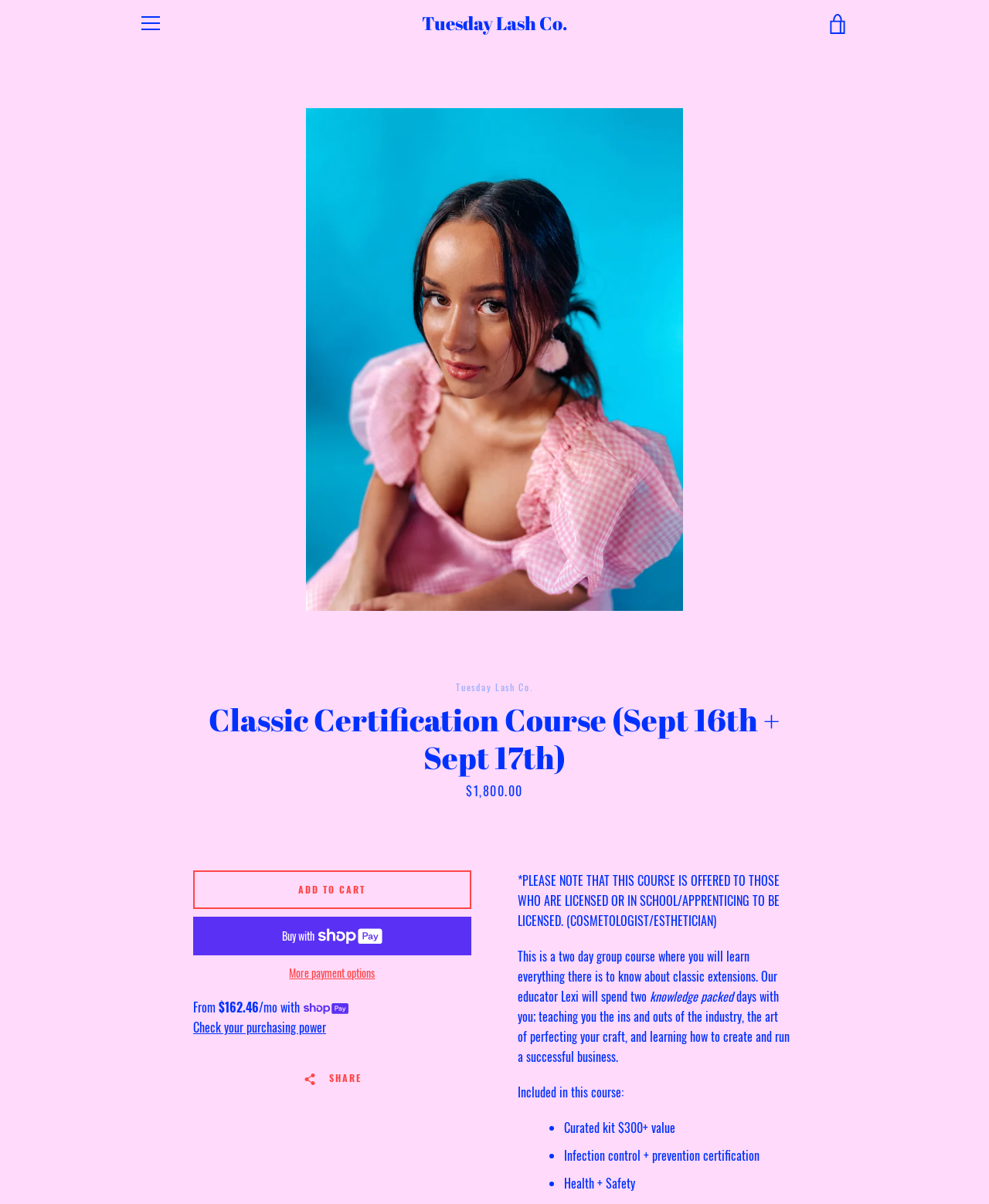Find the bounding box coordinates of the element to click in order to complete the given instruction: "View the 'Classic Certification Course' image."

[0.309, 0.09, 0.691, 0.507]